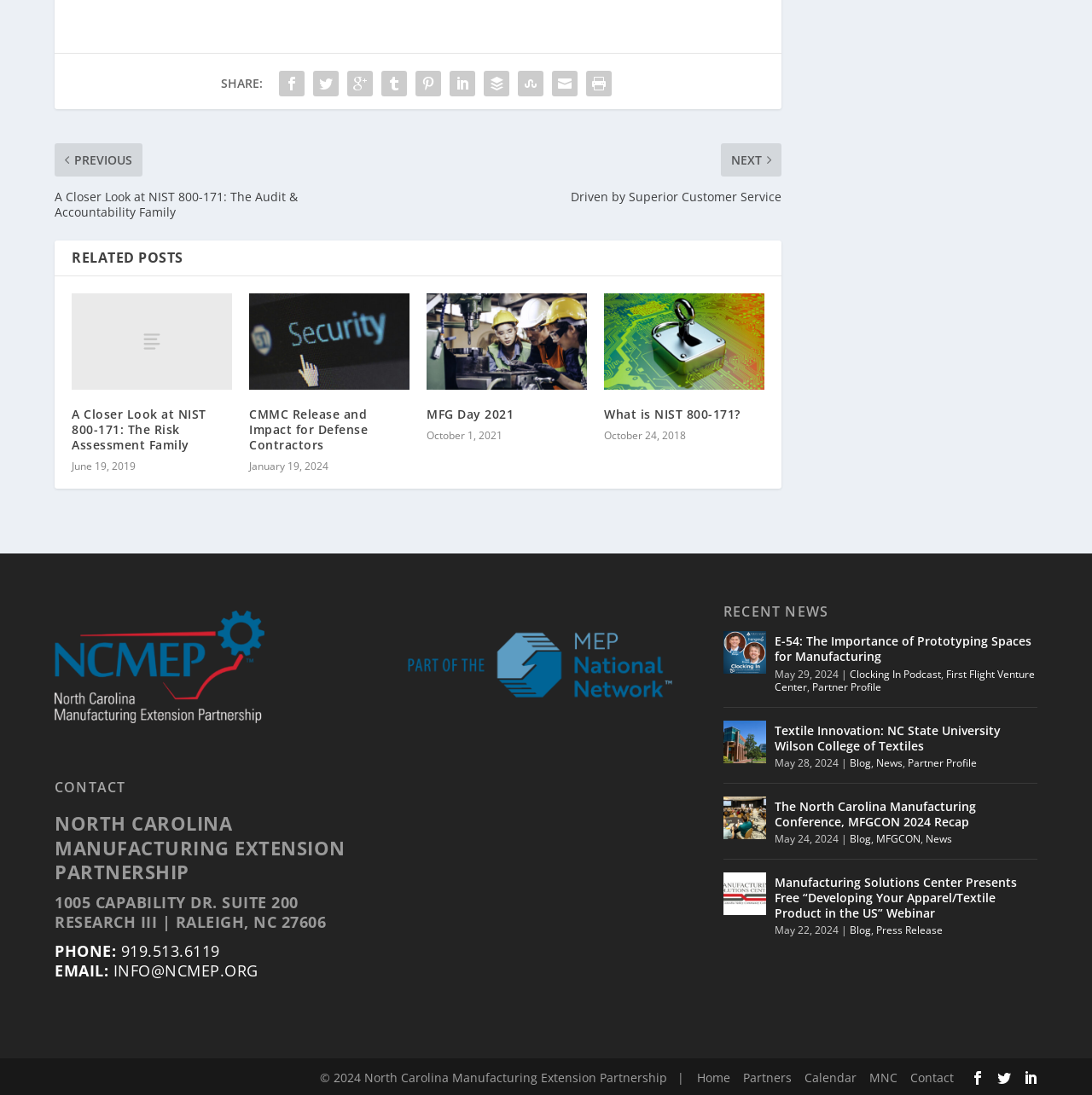Determine the bounding box coordinates for the clickable element to execute this instruction: "Read the recent news E-54: The Importance of Prototyping Spaces for Manufacturing". Provide the coordinates as four float numbers between 0 and 1, i.e., [left, top, right, bottom].

[0.662, 0.577, 0.702, 0.615]